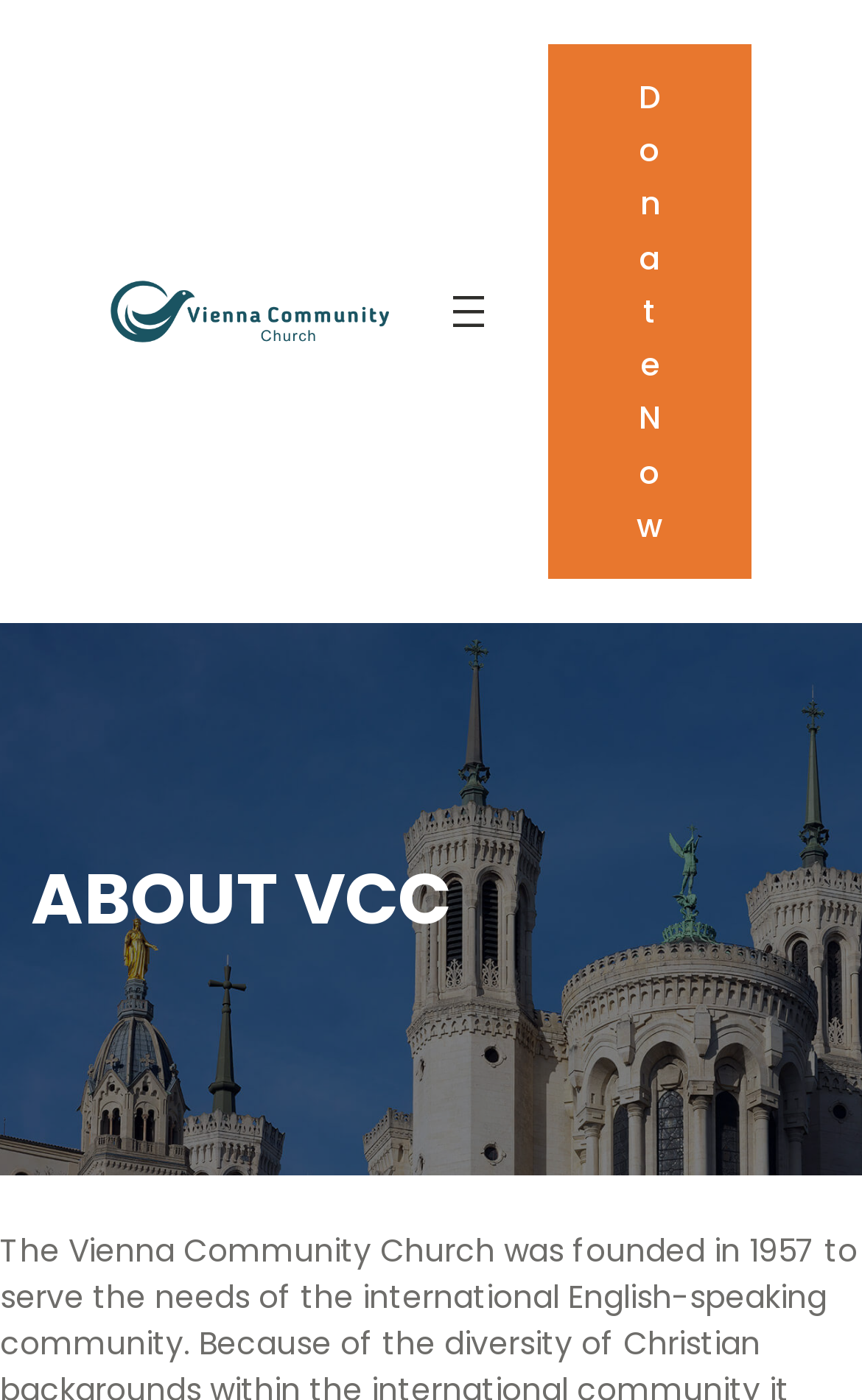Describe all the significant parts and information present on the webpage.

The webpage is about the Vienna Community Church, with a prominent link to the church's name at the top left, accompanied by an image of the church's logo. Below this, on the top right, is a navigation menu labeled "Current Menu 2019" with an "Open menu" button that has a popup dialog. The button is also accompanied by an image.

Further down the page, there is a large heading that reads "ABOUT VCC" spanning almost the entire width of the page. Below this heading, there is a link to "Donate Now" on the right side of the page.

The overall content of the page seems to be focused on providing information about the Vienna Community Church, with a brief introduction in the meta description mentioning its founding in 1957 to serve the international English-speaking community.